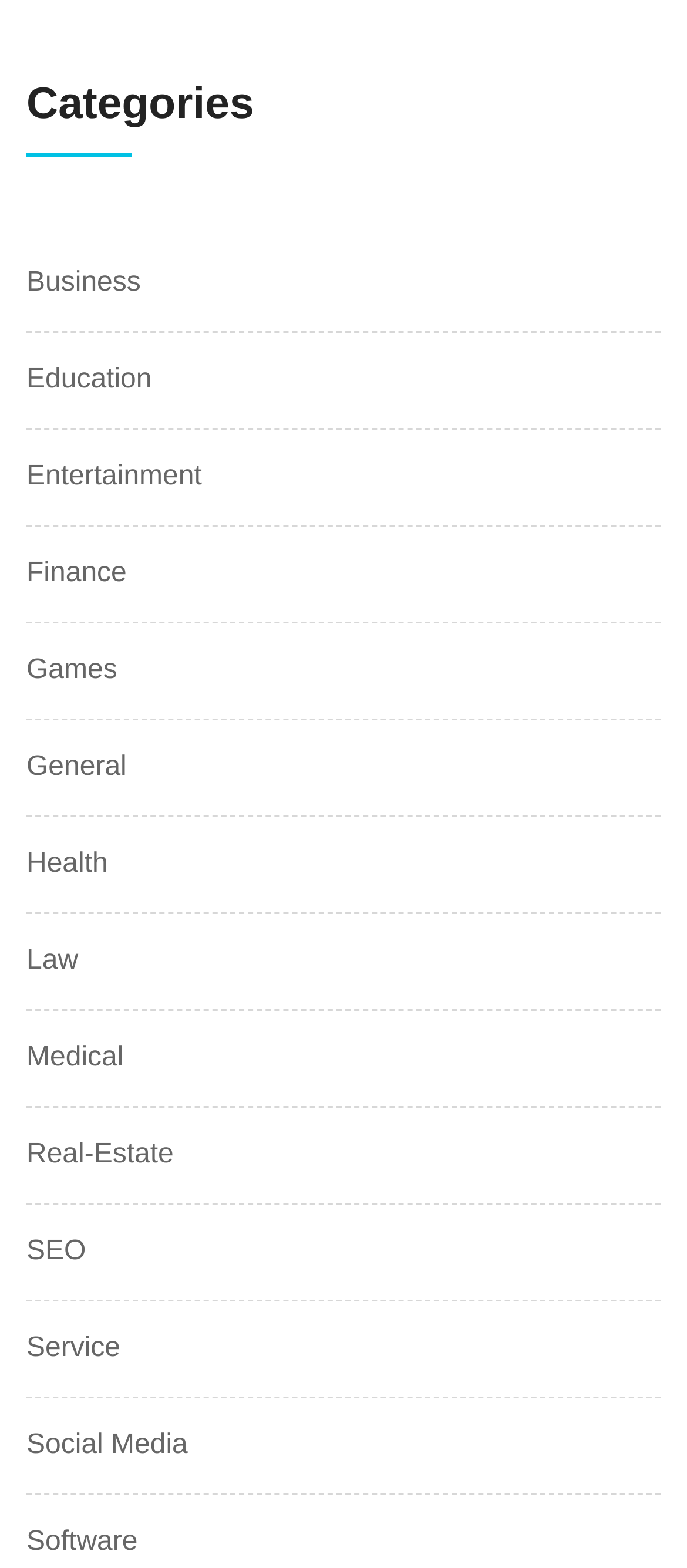Please find the bounding box coordinates for the clickable element needed to perform this instruction: "Click the 'About Us' link".

None